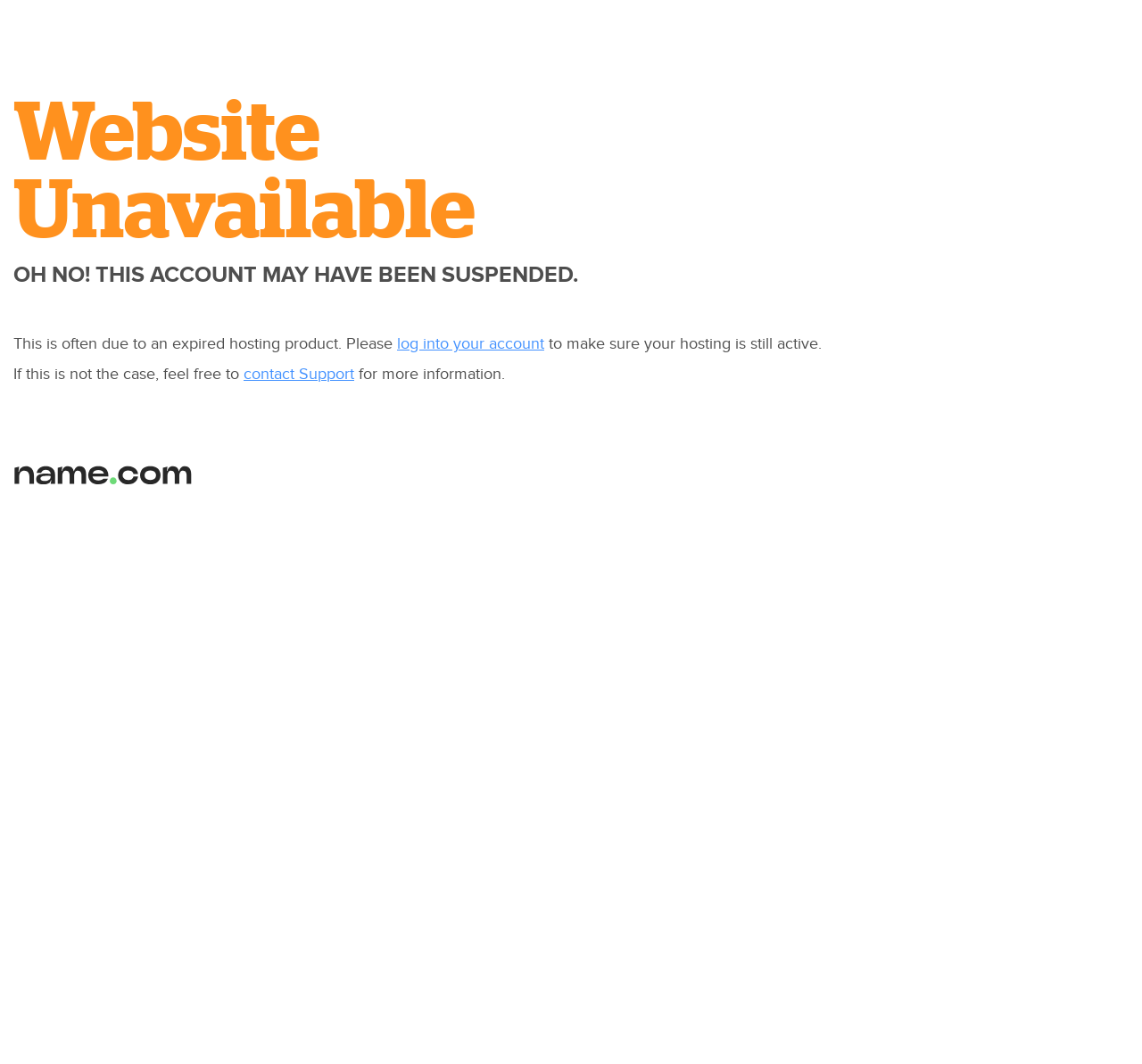What should the user do to resolve the issue? From the image, respond with a single word or brief phrase.

Log into account